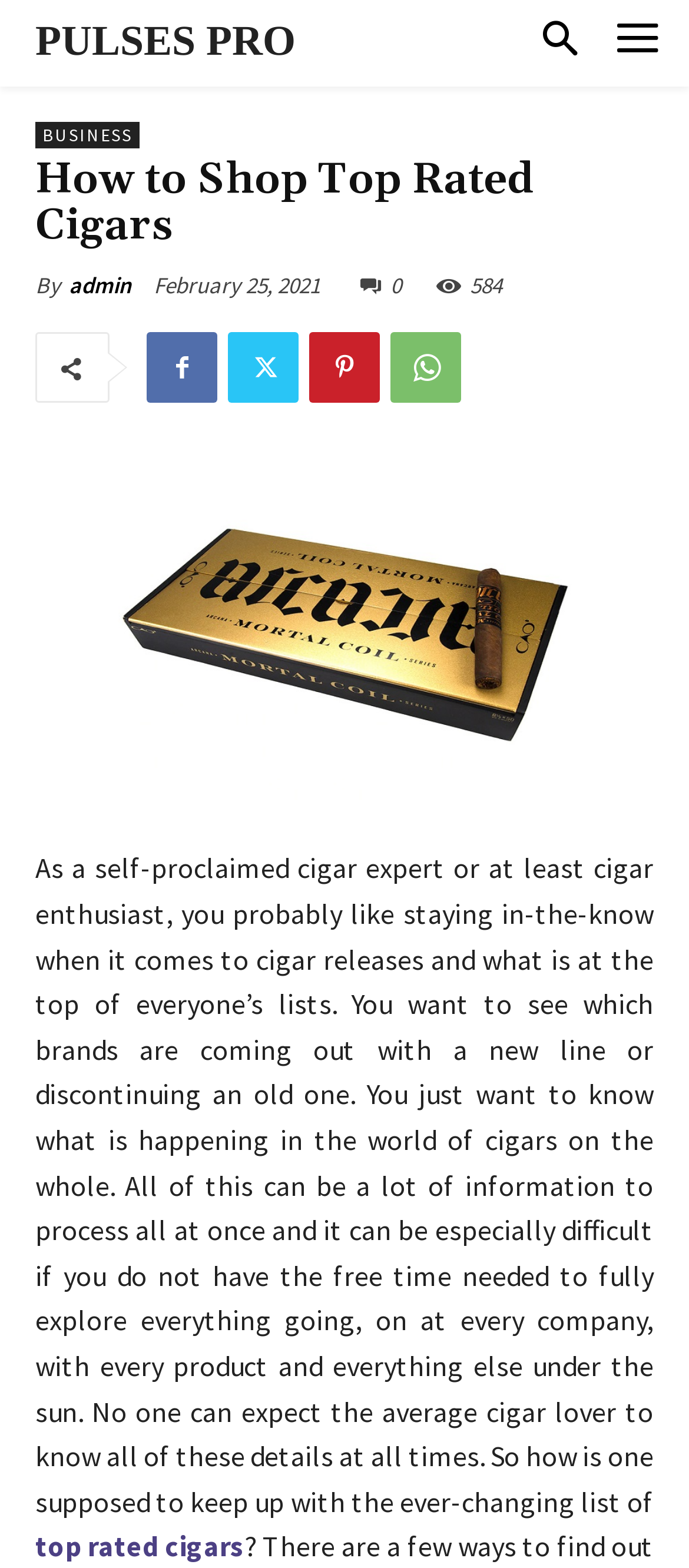Answer in one word or a short phrase: 
Is there an image on the webpage?

yes